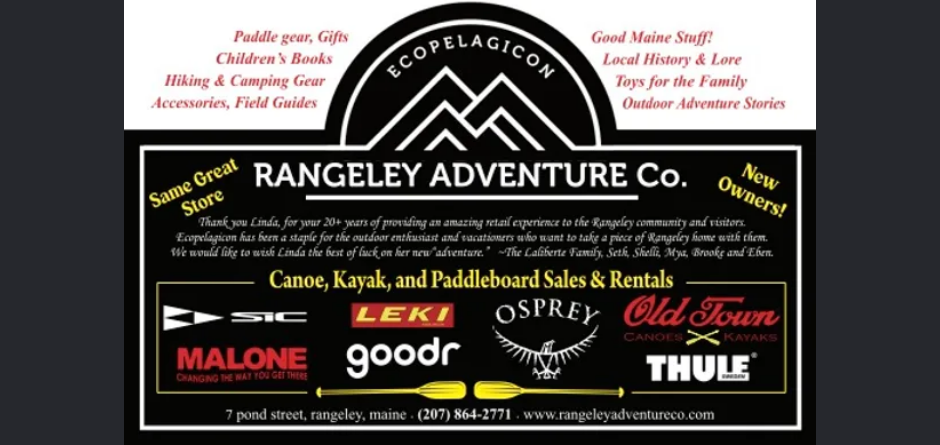What type of products does the company offer?
Carefully analyze the image and provide a detailed answer to the question.

The advertisement lists an array of offerings, including paddle gear, gifts, children's books, hiking and camping gear, and accessories like field guides, which are all types of outdoor products.